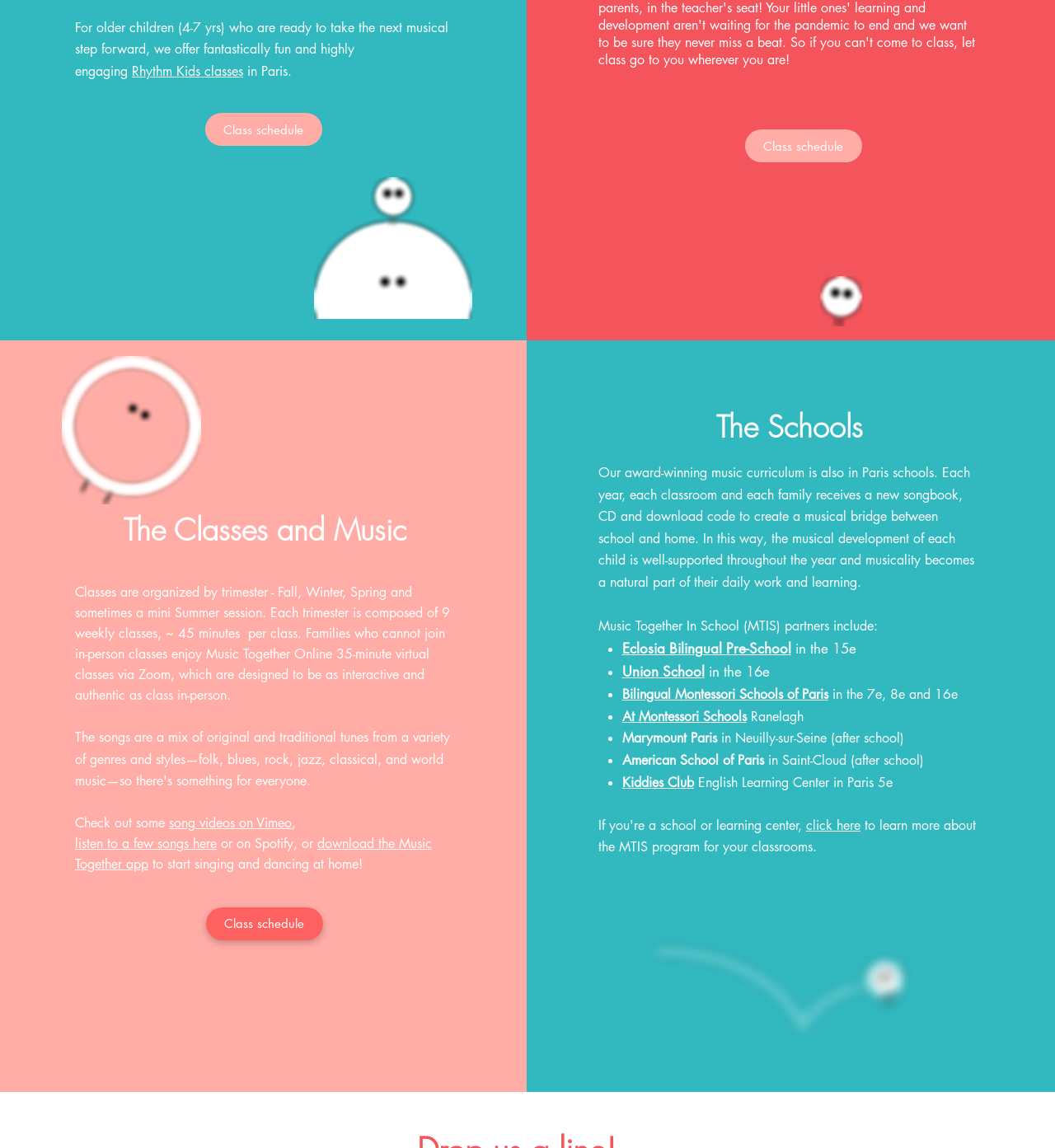Using the image as a reference, answer the following question in as much detail as possible:
What is the age range for Rhythm Kids classes?

The answer can be found in the first sentence of the webpage, which states 'For older children (4-7 yrs) who are ready to take the next musical step forward, we offer fantastically fun and highly engaging...'.